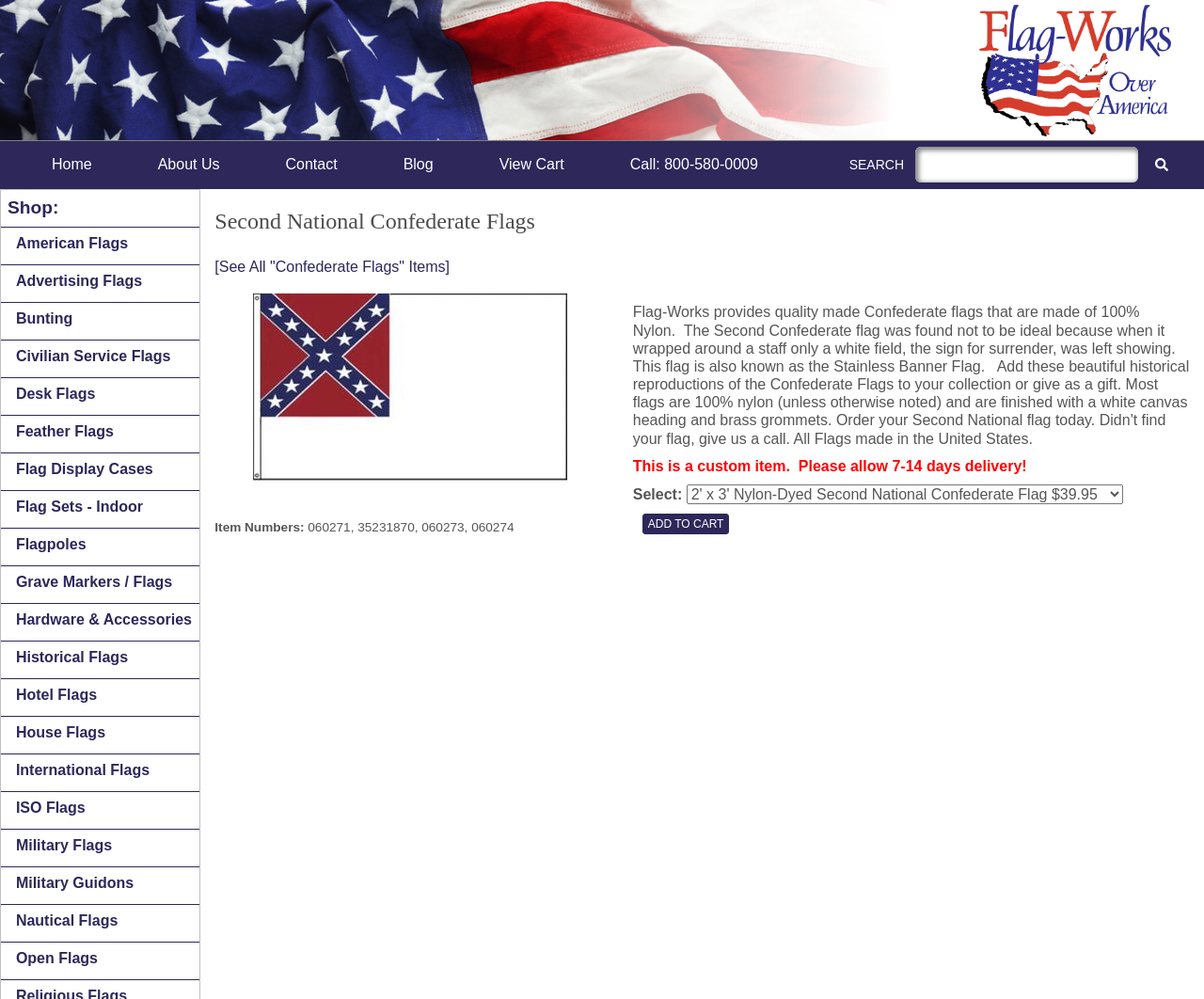What type of flags are featured on this page?
Can you give a detailed and elaborate answer to the question?

The heading on the webpage indicates that the page is about 'Second National Confederate Flags', and there is an image of a flag with the same name below the heading.